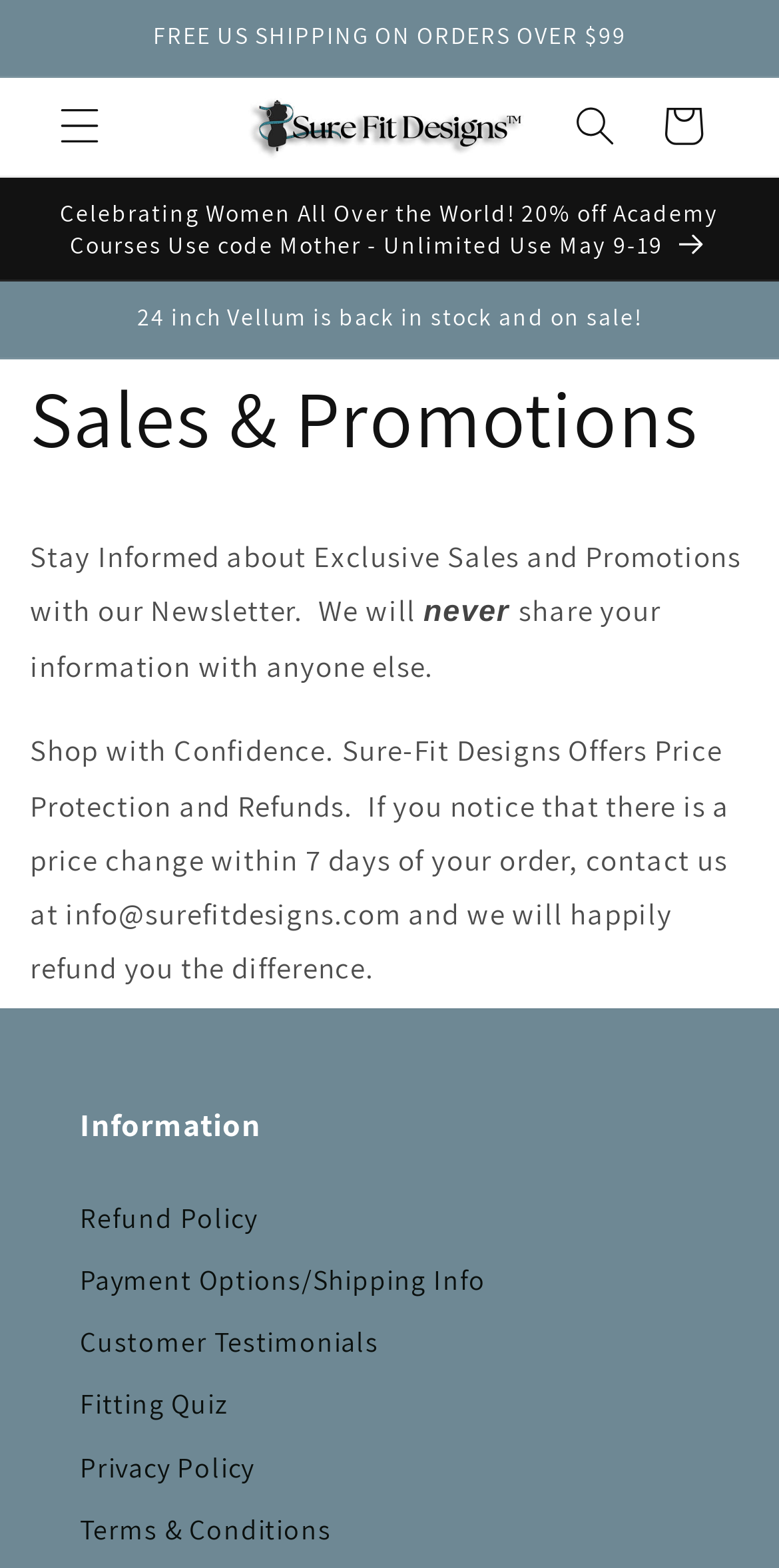Find the bounding box coordinates of the element you need to click on to perform this action: 'Explore 'Fitting Quiz''. The coordinates should be represented by four float values between 0 and 1, in the format [left, top, right, bottom].

[0.103, 0.877, 0.897, 0.916]